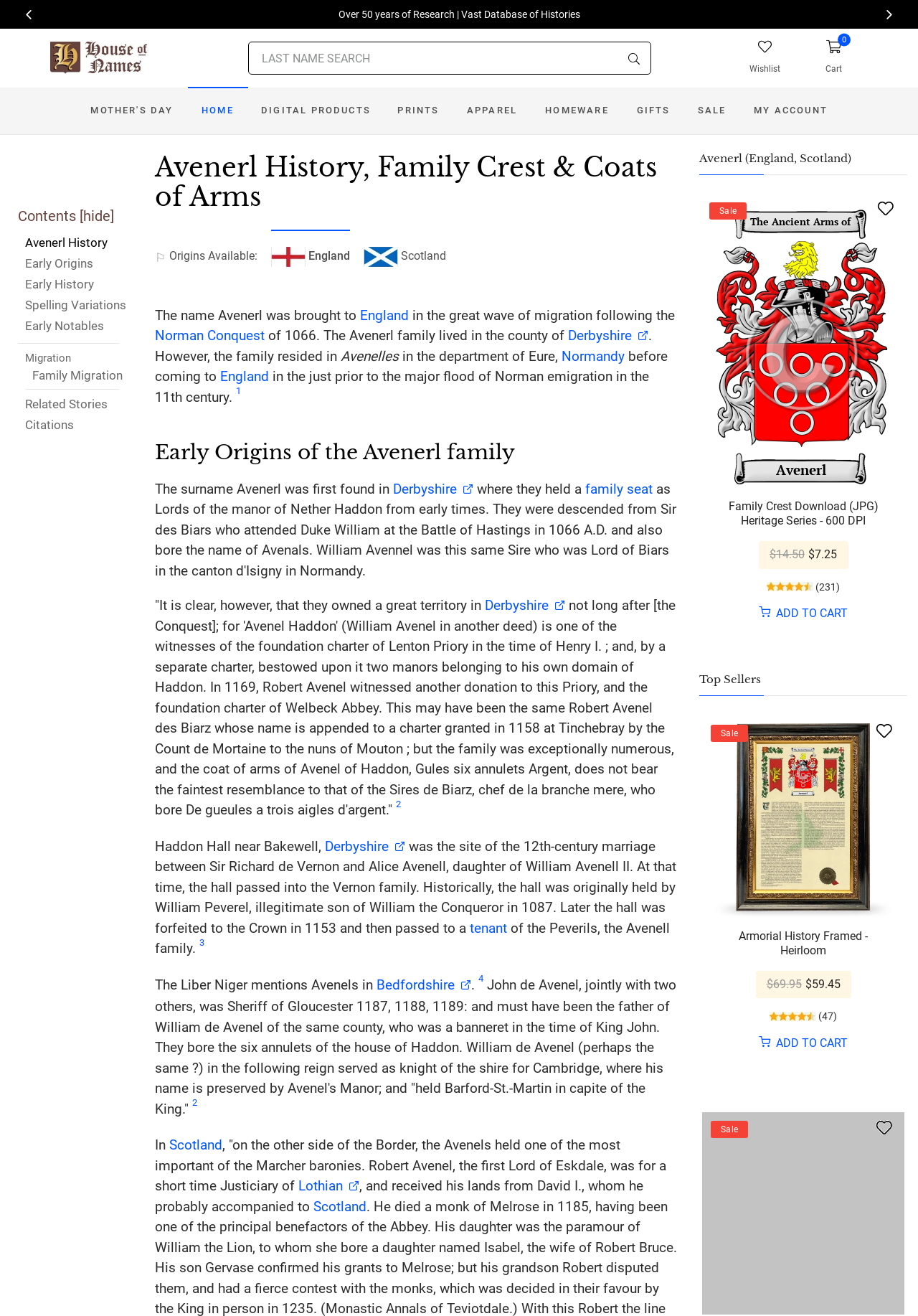Provide the bounding box coordinates for the UI element that is described by this text: "tenant". The coordinates should be in the form of four float numbers between 0 and 1: [left, top, right, bottom].

[0.508, 0.699, 0.552, 0.711]